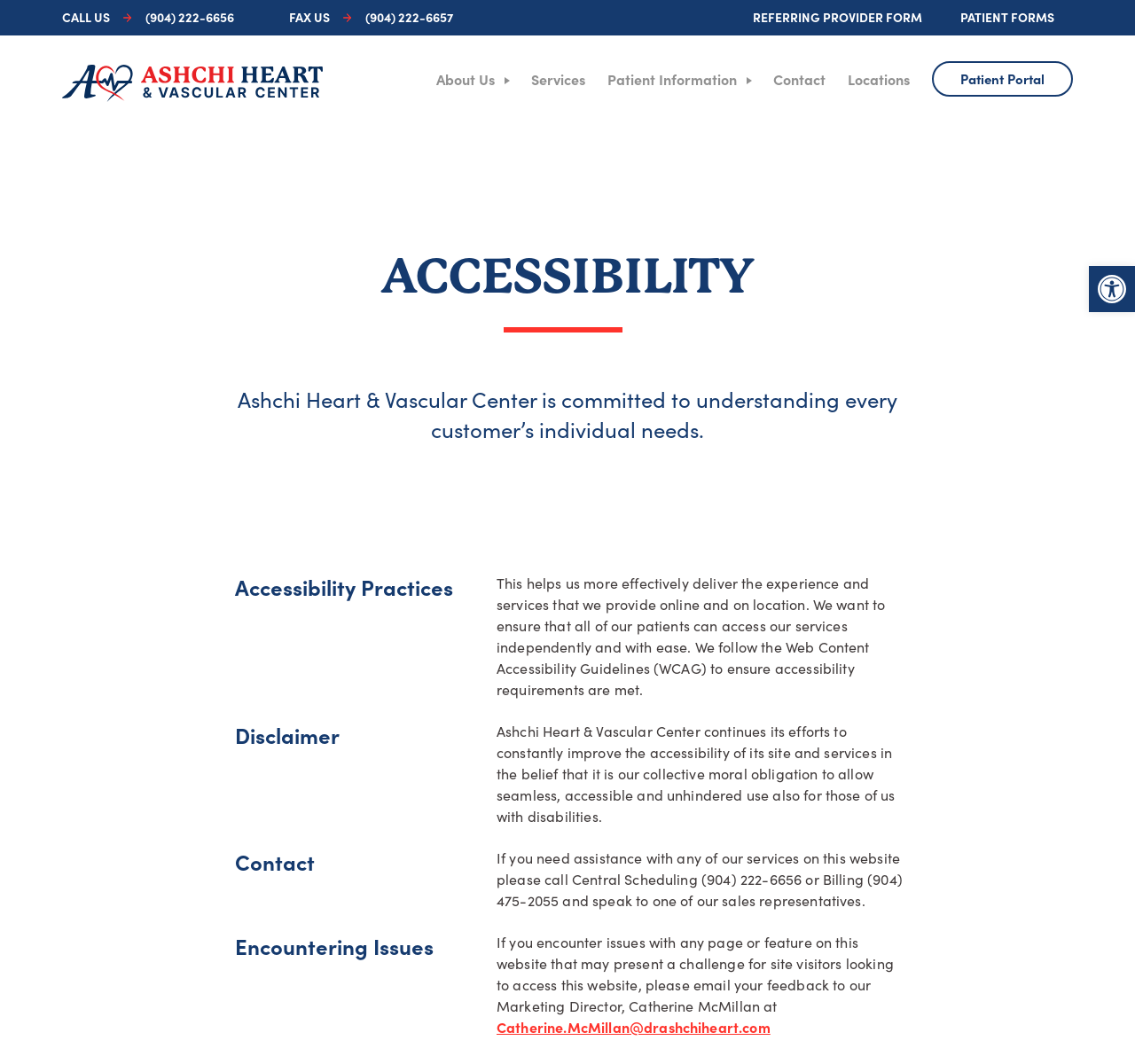Pinpoint the bounding box coordinates of the clickable area needed to execute the instruction: "Call the office". The coordinates should be specified as four float numbers between 0 and 1, i.e., [left, top, right, bottom].

[0.099, 0.01, 0.206, 0.022]